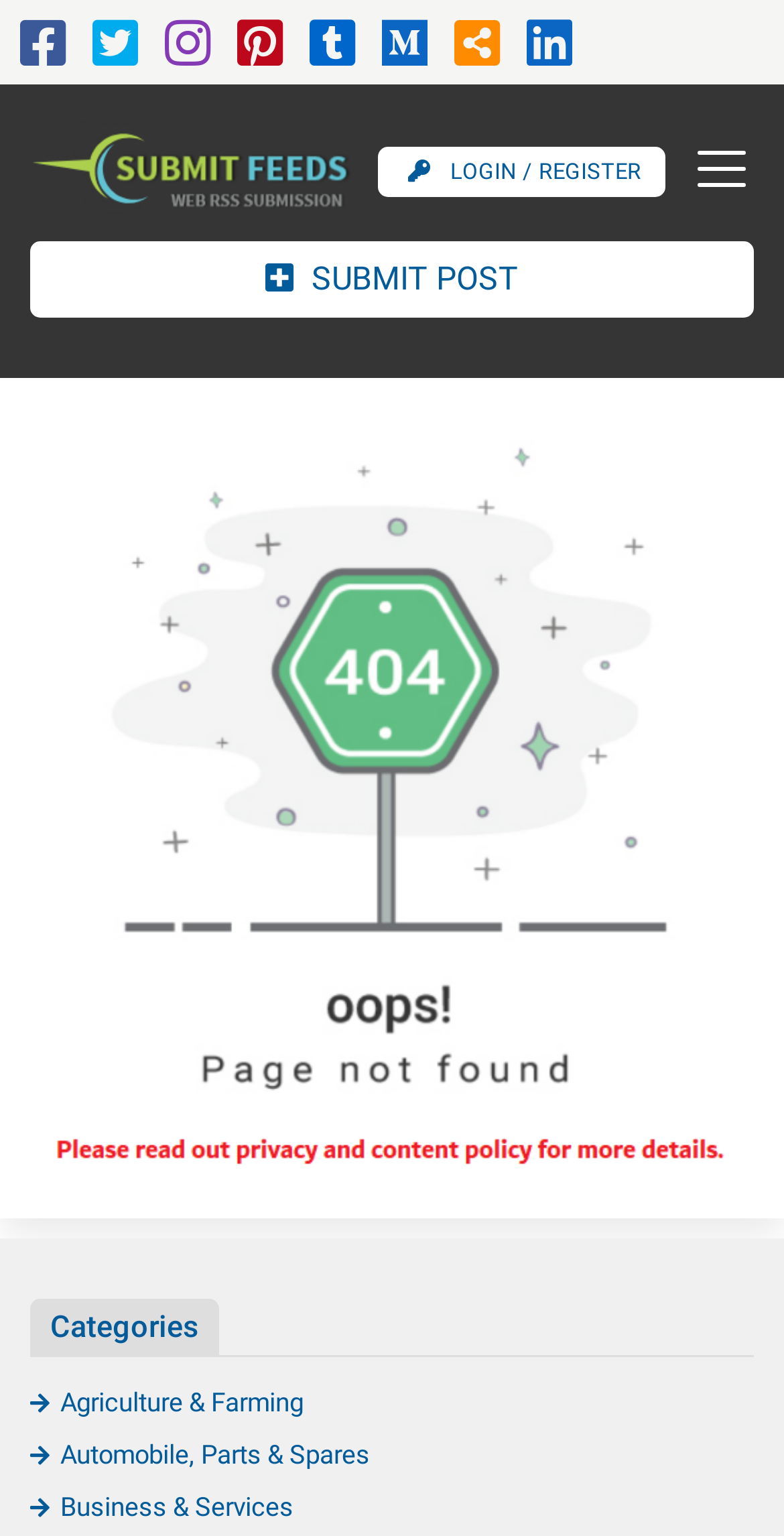What is the category at the bottom of the page?
Using the image as a reference, give a one-word or short phrase answer.

Categories